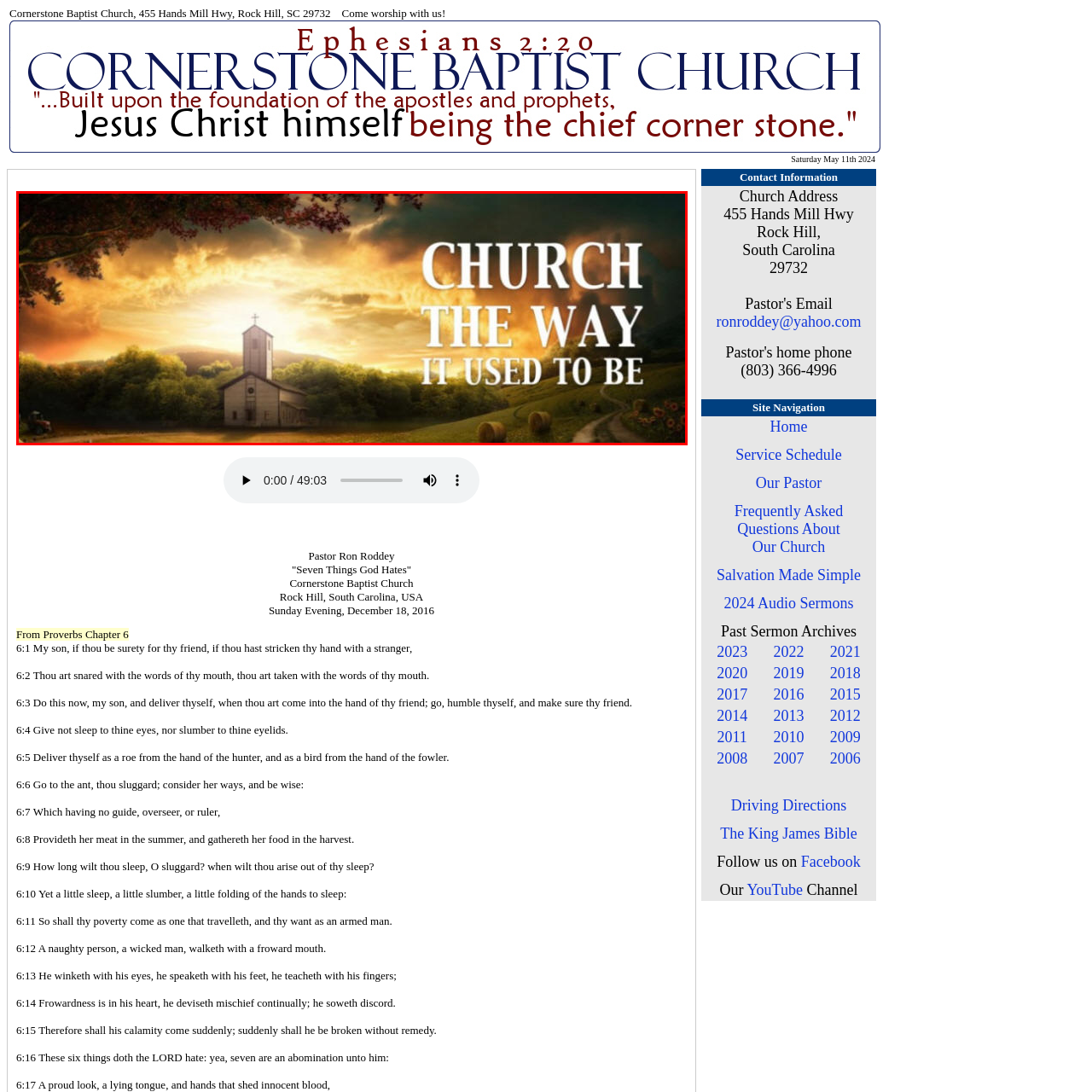What tone is emphasized by the typography?
Examine the image inside the red bounding box and give an in-depth answer to the question, using the visual evidence provided.

The bold, dramatic typography used for the words 'CHURCH THE WAY IT USED TO BE' overlaying the idyllic scene emphasizes a nostalgic tone, evoking a sense of warmth and community.